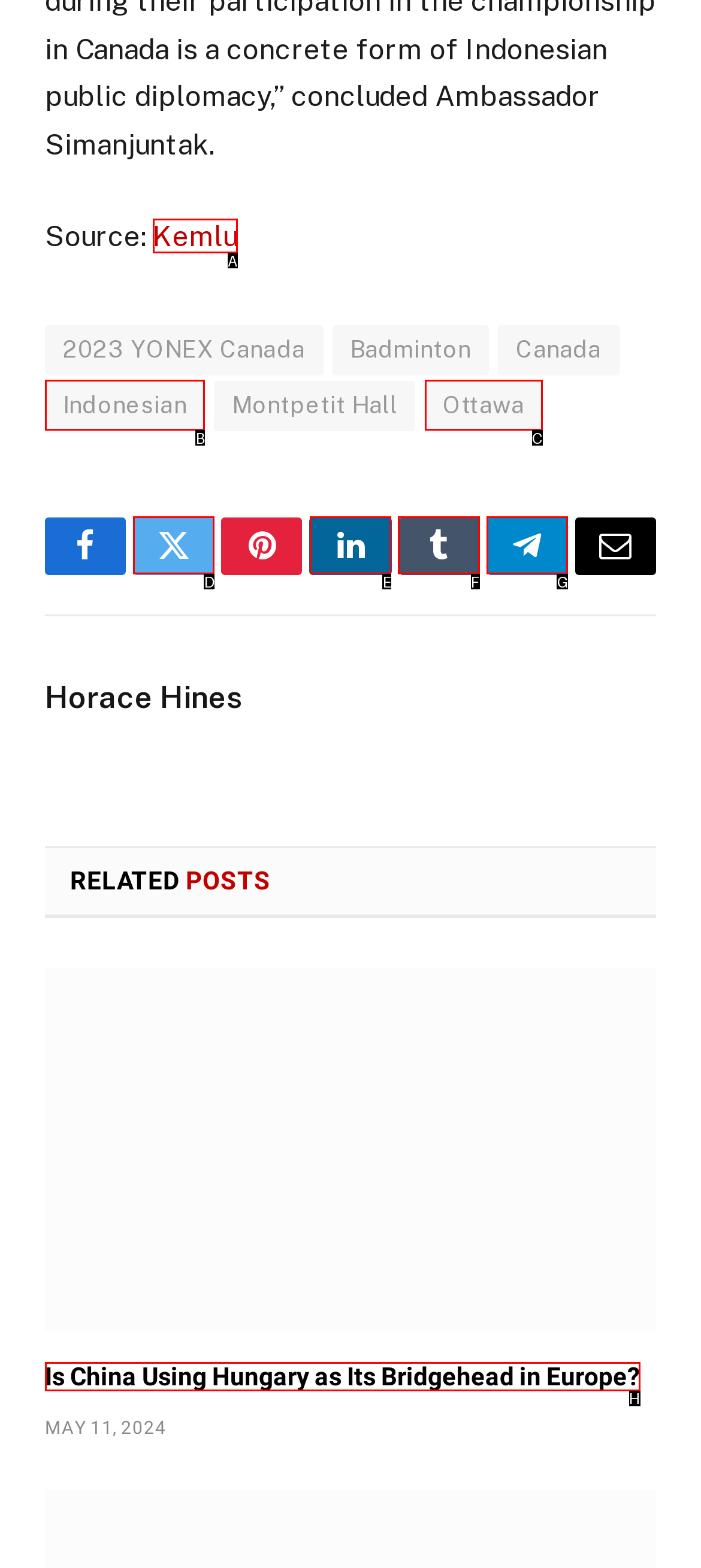Identify the UI element described as: Tumblr
Answer with the option's letter directly.

F